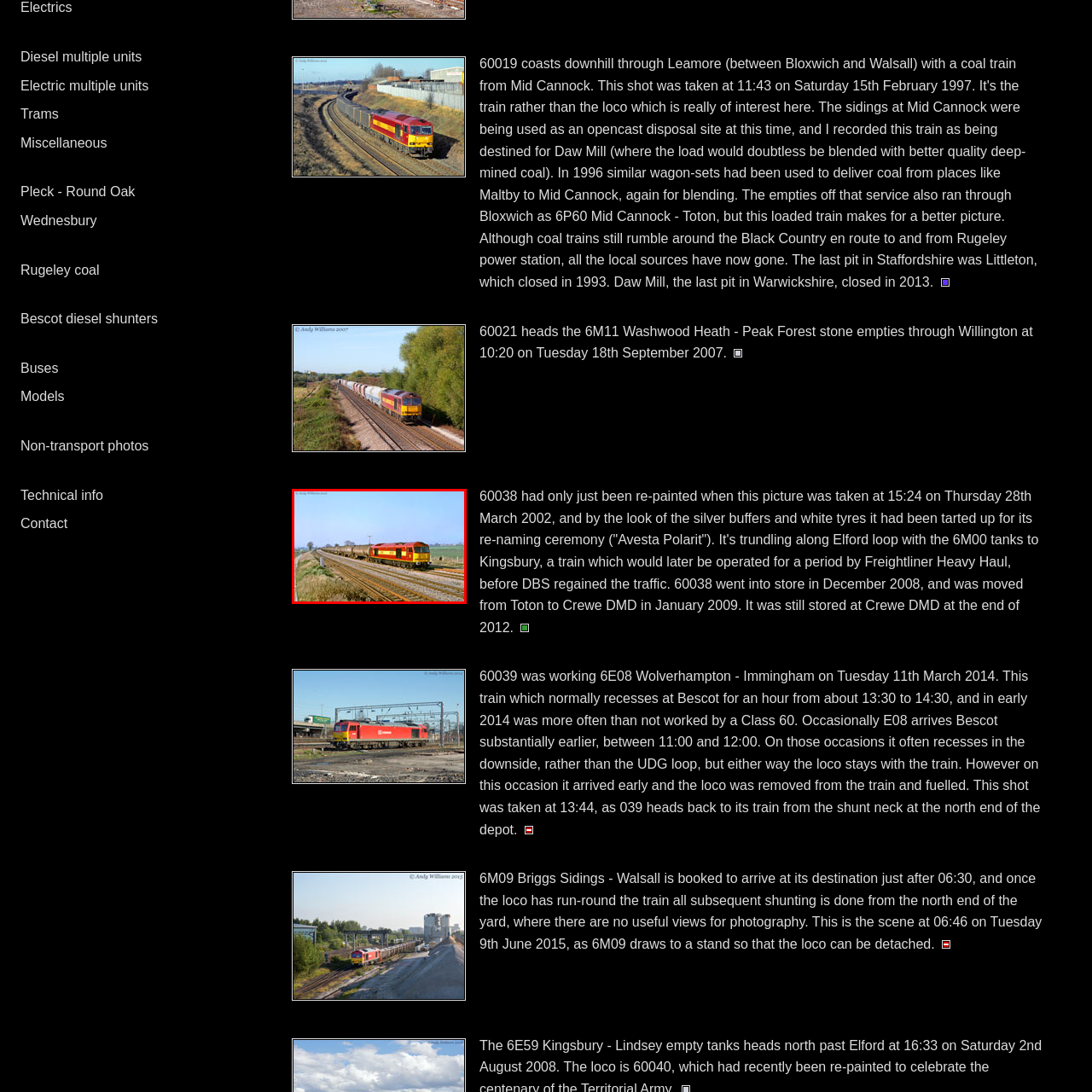Compose a thorough description of the image encased in the red perimeter.

The image features a Class 60 diesel locomotive, numbered 60038, in its striking red and yellow livery, making its way along a rural railway scene. The train is seen trundling past a stretch of track flanked by open fields, under a clear blue sky. This photograph was taken shortly after 15:24 on Thursday, March 28, 2002, capturing the locomotive shortly after it had been re-painted, evident from its shiny silver buffers and pristine white tyres, suggesting it was prepared for a re-naming ceremony. 

In the background, a series of tankers are being pulled, indicating the train's role in transporting goods. This specific train was heading towards Kingsbury after an earlier stop, and the location suggests a tranquil yet industrious atmosphere typical of a mid-2000s British railway scene. This moment immortalizes the beauty of railway operations and the classic Class 60 locomotives during their service.